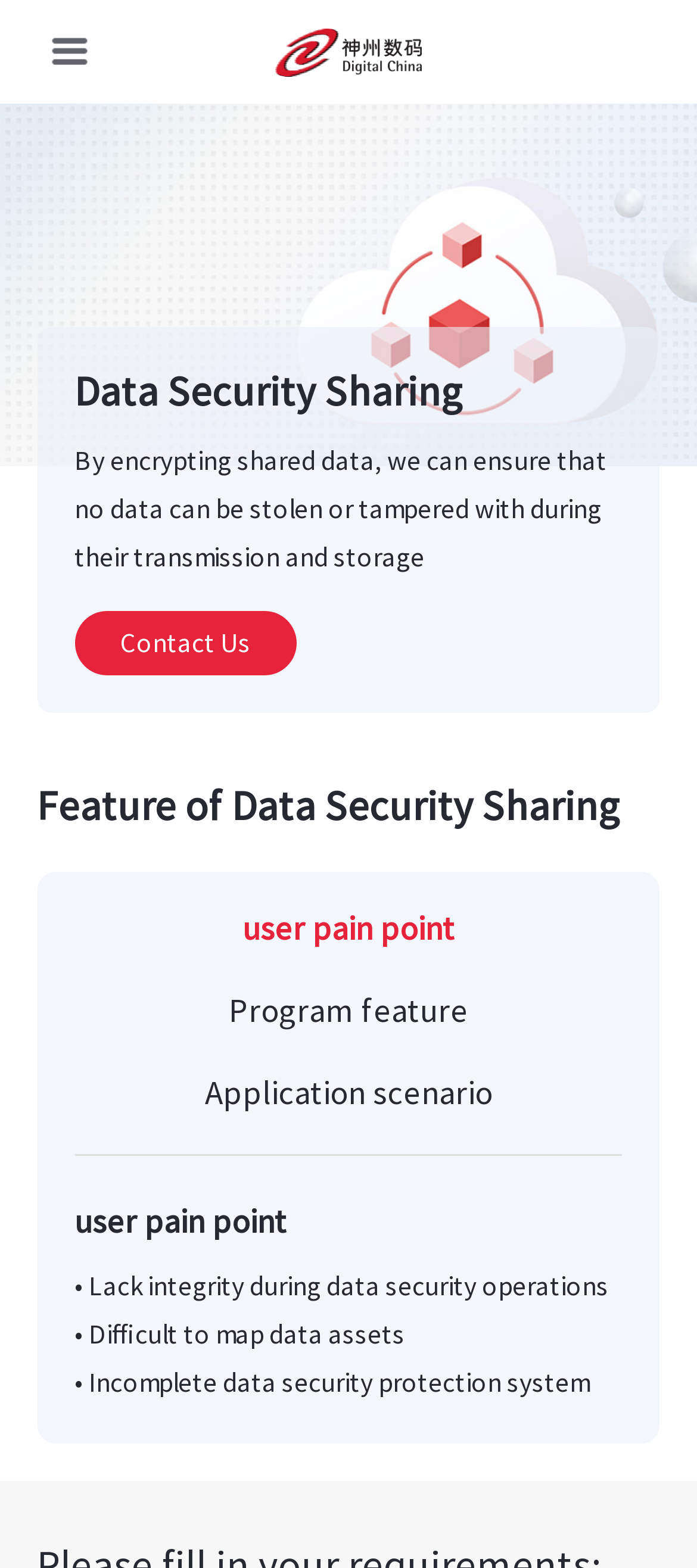Answer the following query concisely with a single word or phrase:
How many application scenarios are mentioned on the webpage?

One